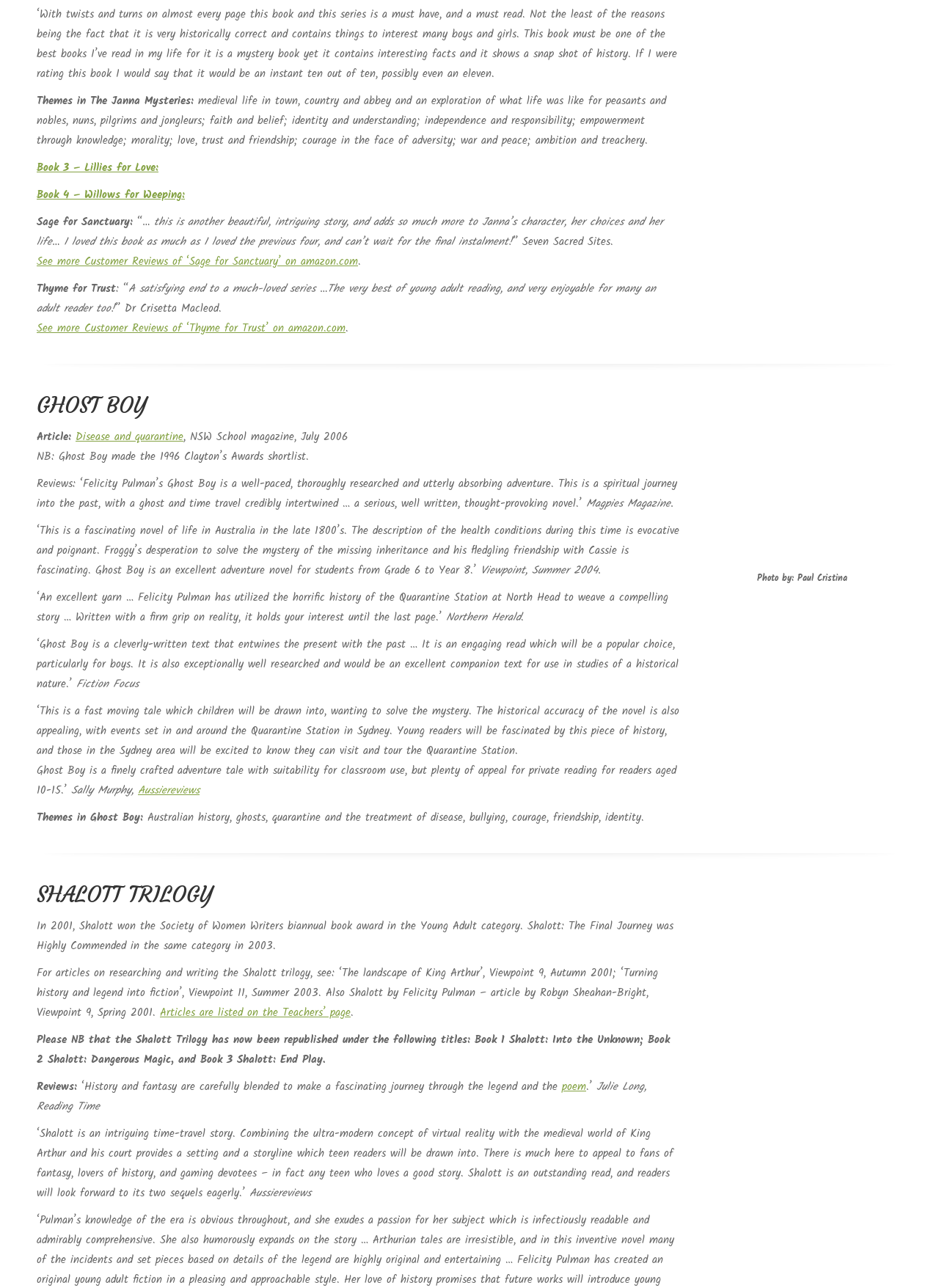How many books are in the Shalott trilogy?
Give a detailed response to the question by analyzing the screenshot.

The number of books in the Shalott trilogy is 3 which is inferred from the text 'Please NB that the Shalott Trilogy has now been republished under the following titles: Book 1 Shalott: Into the Unknown; Book 2 Shalott: Dangerous Magic, and Book 3 Shalott: End Play'.